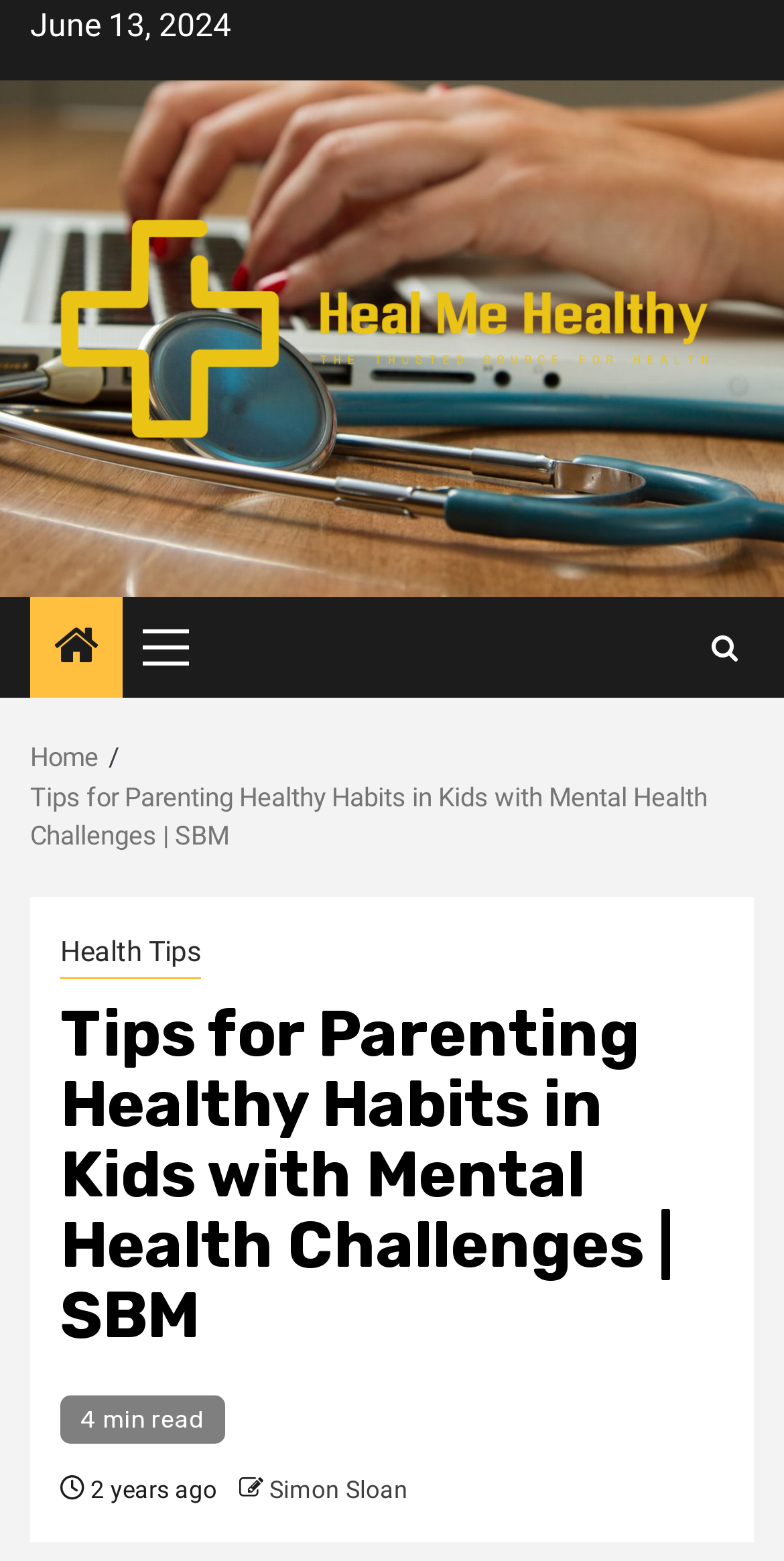What is the date of the article?
Can you provide a detailed and comprehensive answer to the question?

I found the date of the article by looking at the top of the webpage, where it says 'June 13, 2024' in a static text element.